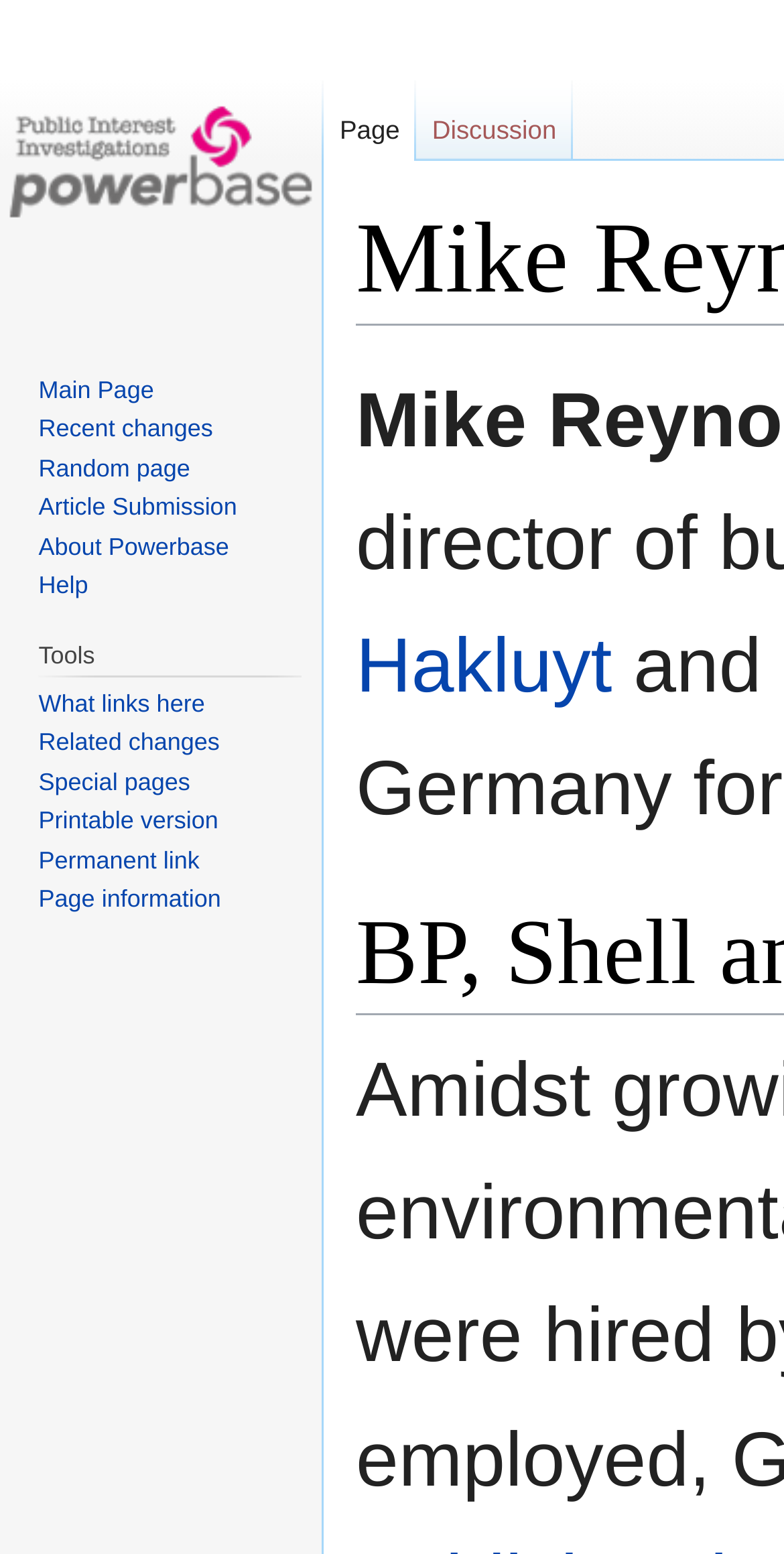Utilize the details in the image to give a detailed response to the question: What can be done with the 'Tools' section?

The 'Tools' section contains links to various tools and features, such as 'What links here', 'Related changes', and 'Special pages', indicating that it provides access to a range of tools and functionalities for users to utilize.